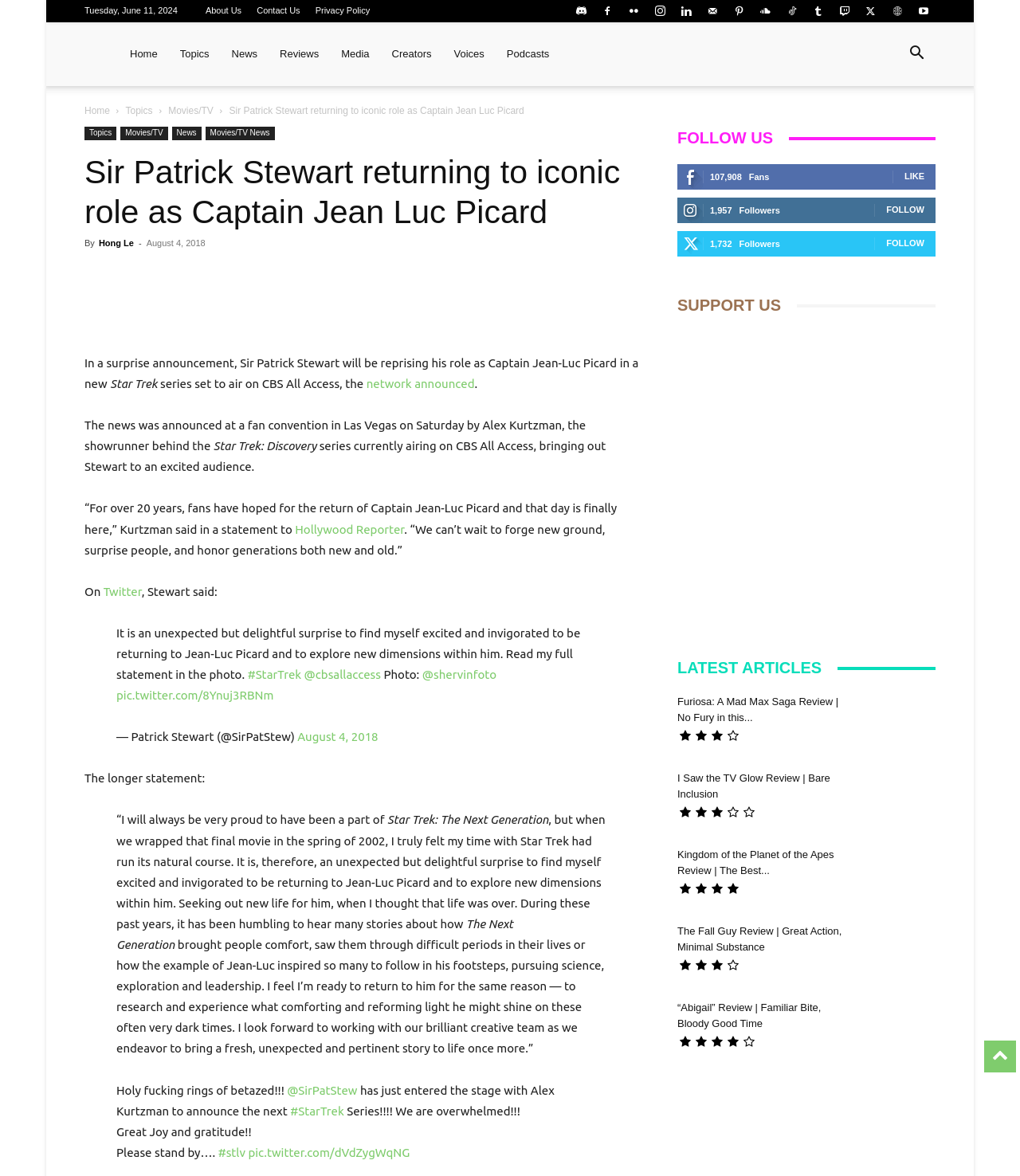Give a short answer to this question using one word or a phrase:
What is the name of the TV series mentioned in the article?

Star Trek: Discovery